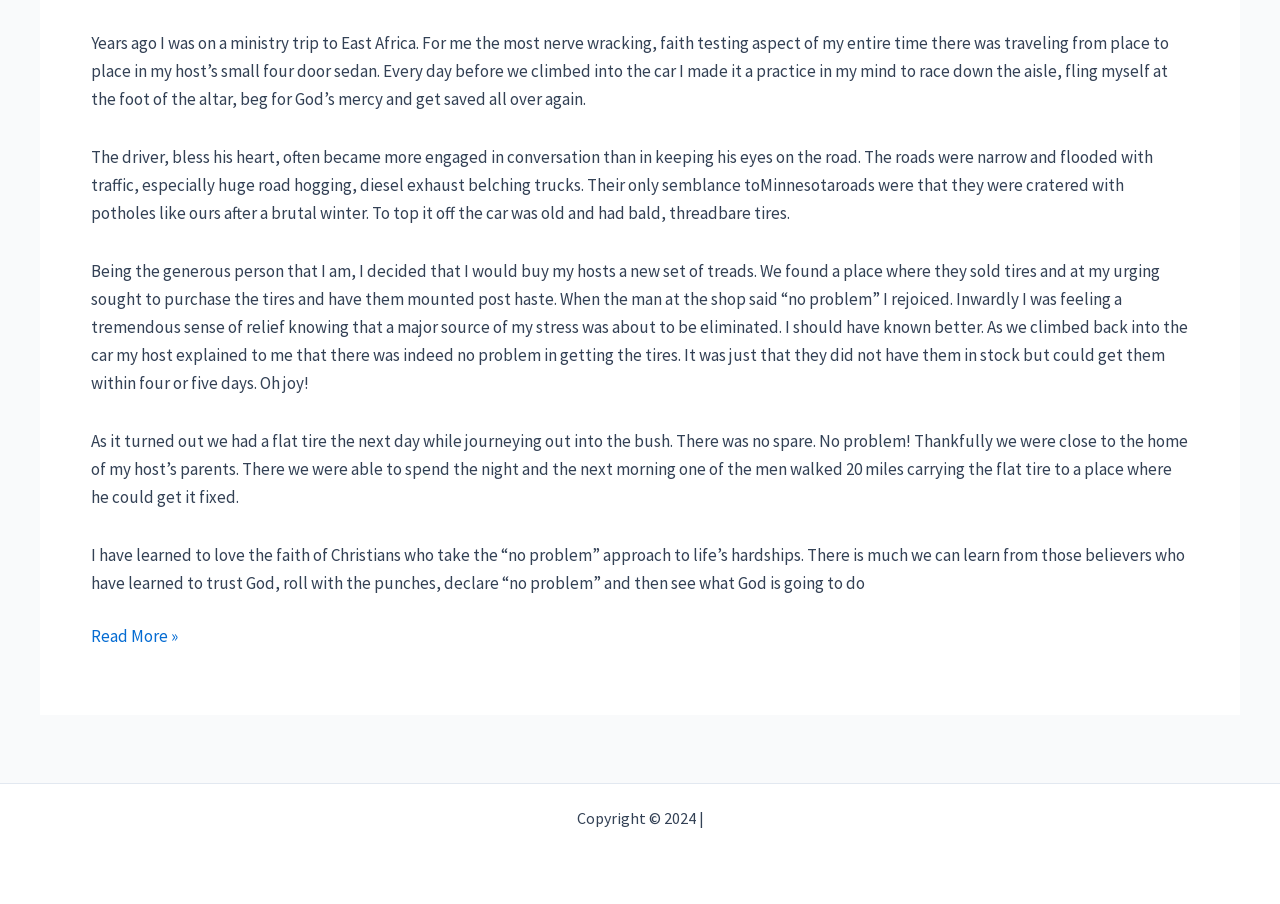Locate the UI element that matches the description No Problem Read More » in the webpage screenshot. Return the bounding box coordinates in the format (top-left x, top-left y, bottom-right x, bottom-right y), with values ranging from 0 to 1.

[0.071, 0.688, 0.139, 0.719]